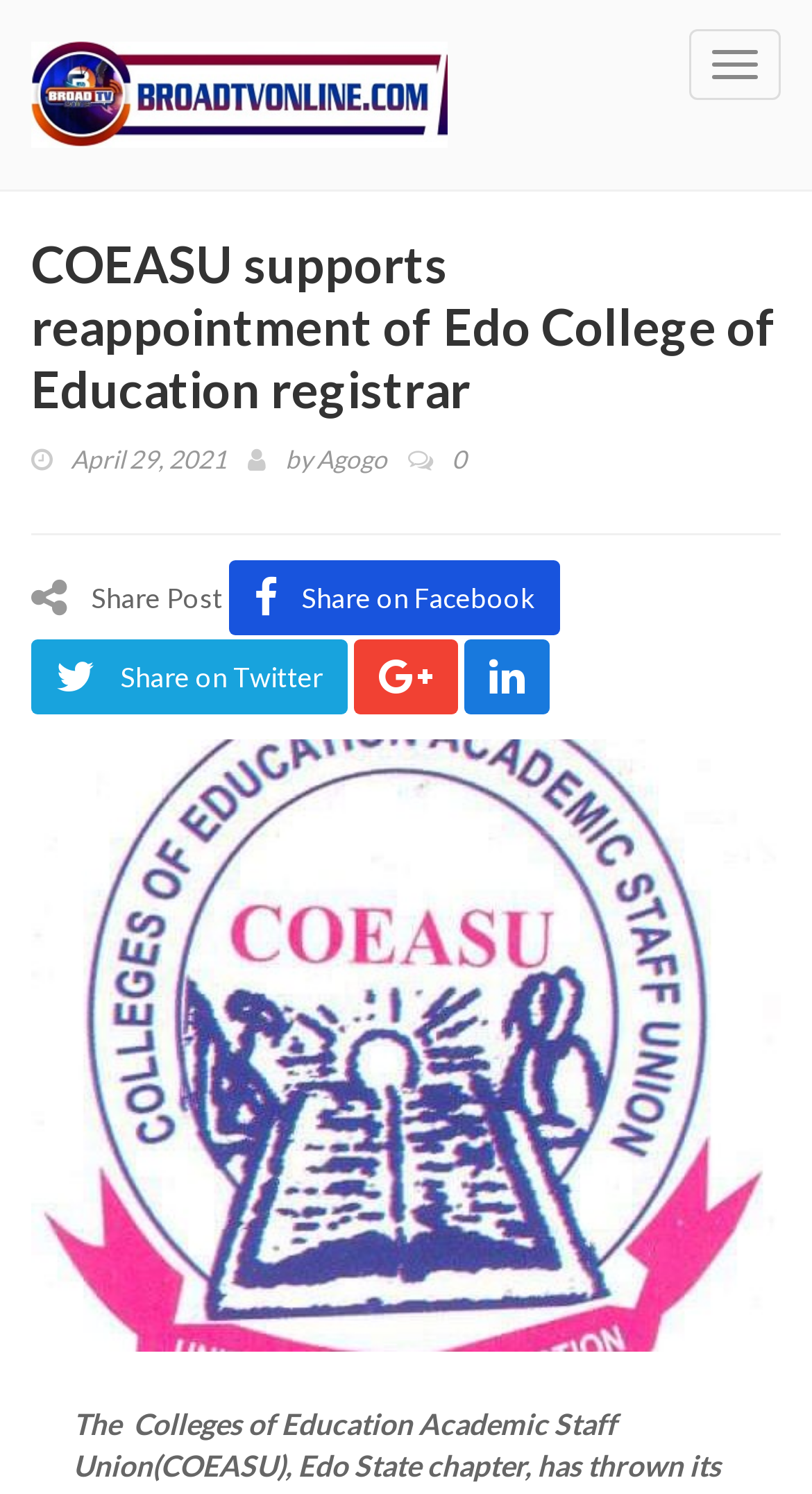Can you identify and provide the main heading of the webpage?

COEASU supports reappointment of Edo College of Education registrar